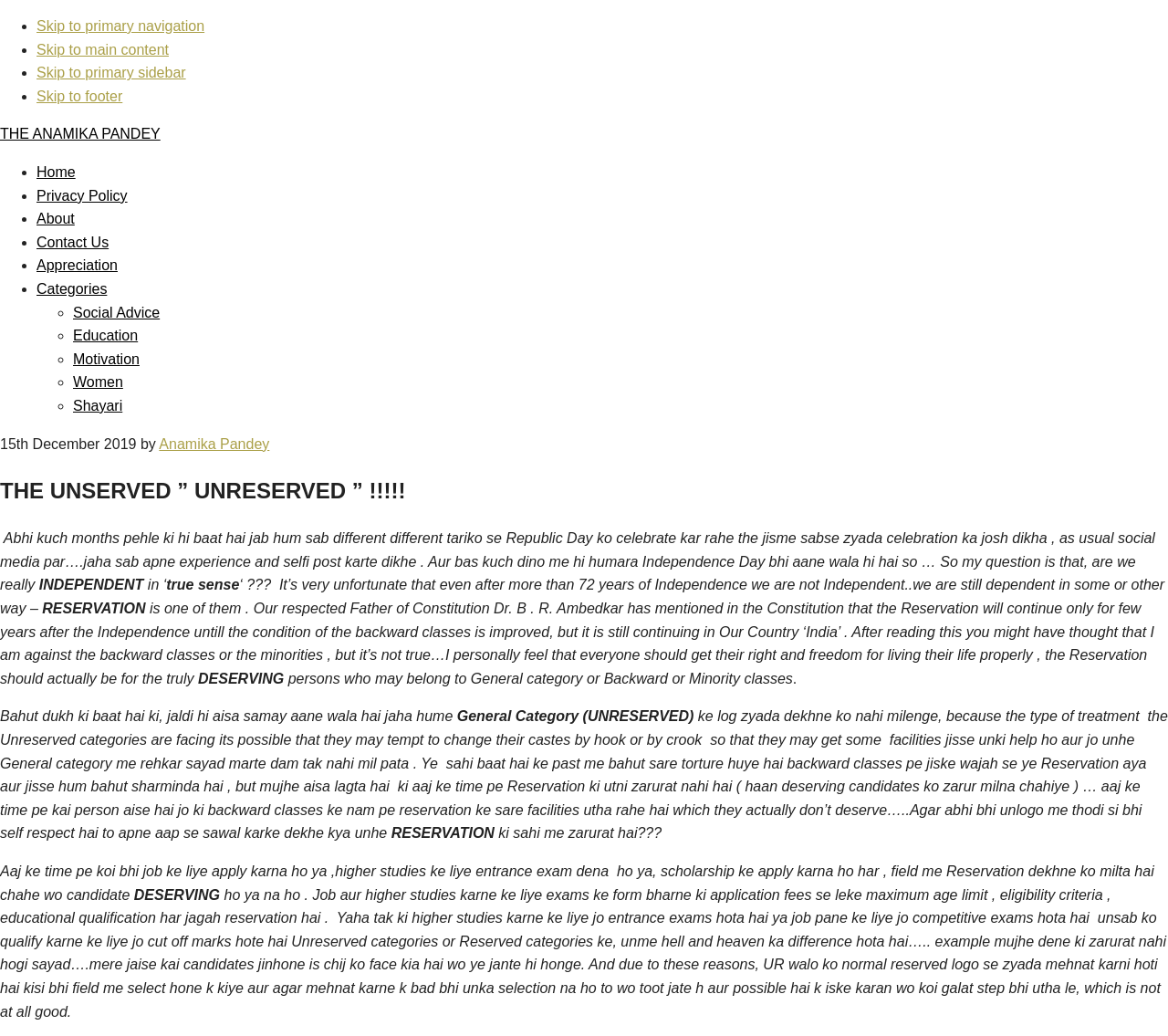Give a one-word or short phrase answer to this question: 
How many links are there in the main navigation menu?

5